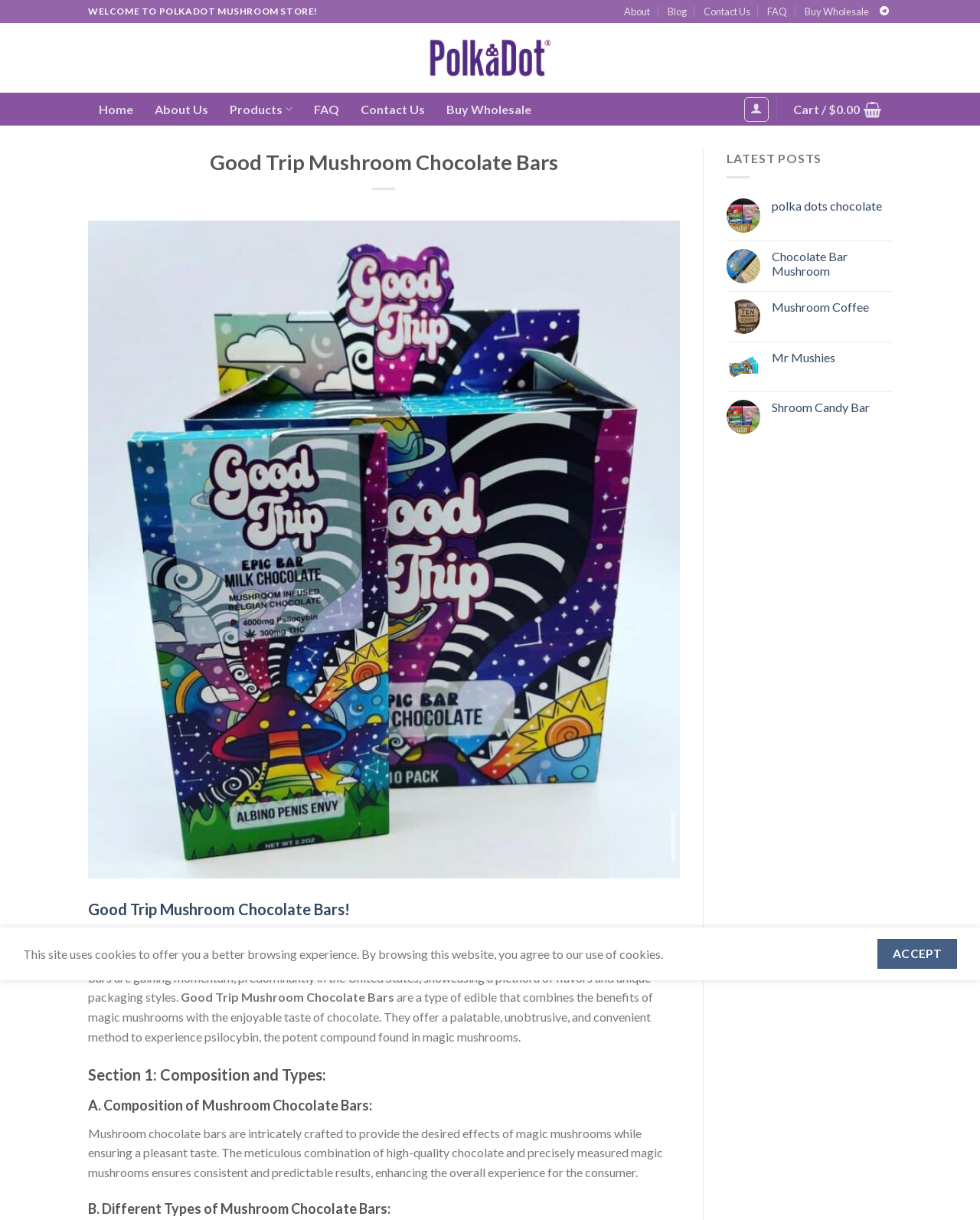Find the bounding box coordinates for the area that must be clicked to perform this action: "Read the latest post about 'polka dots chocolate'".

[0.788, 0.163, 0.91, 0.175]